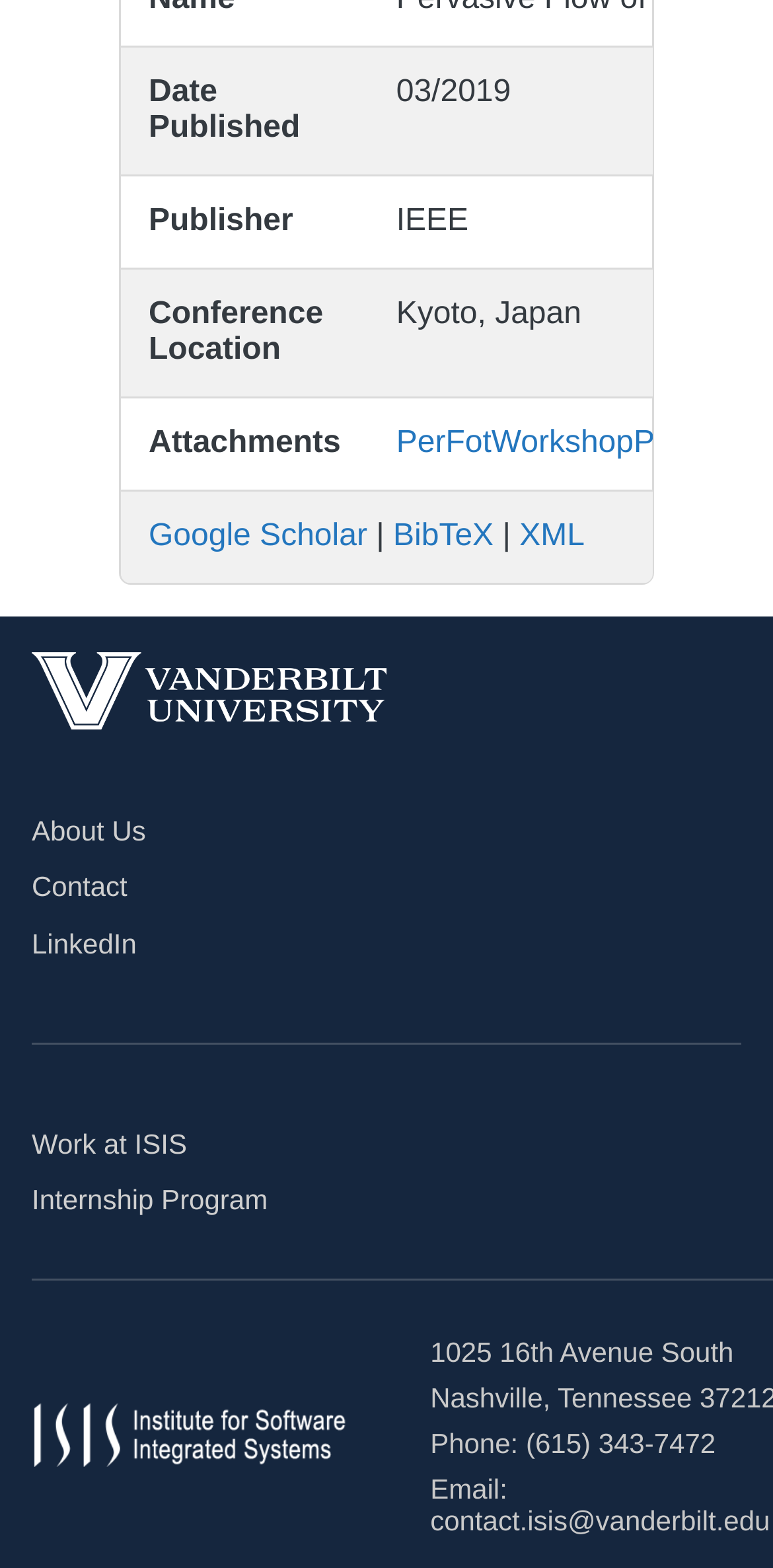What is the location of the conference?
Using the image, answer in one word or phrase.

Not specified